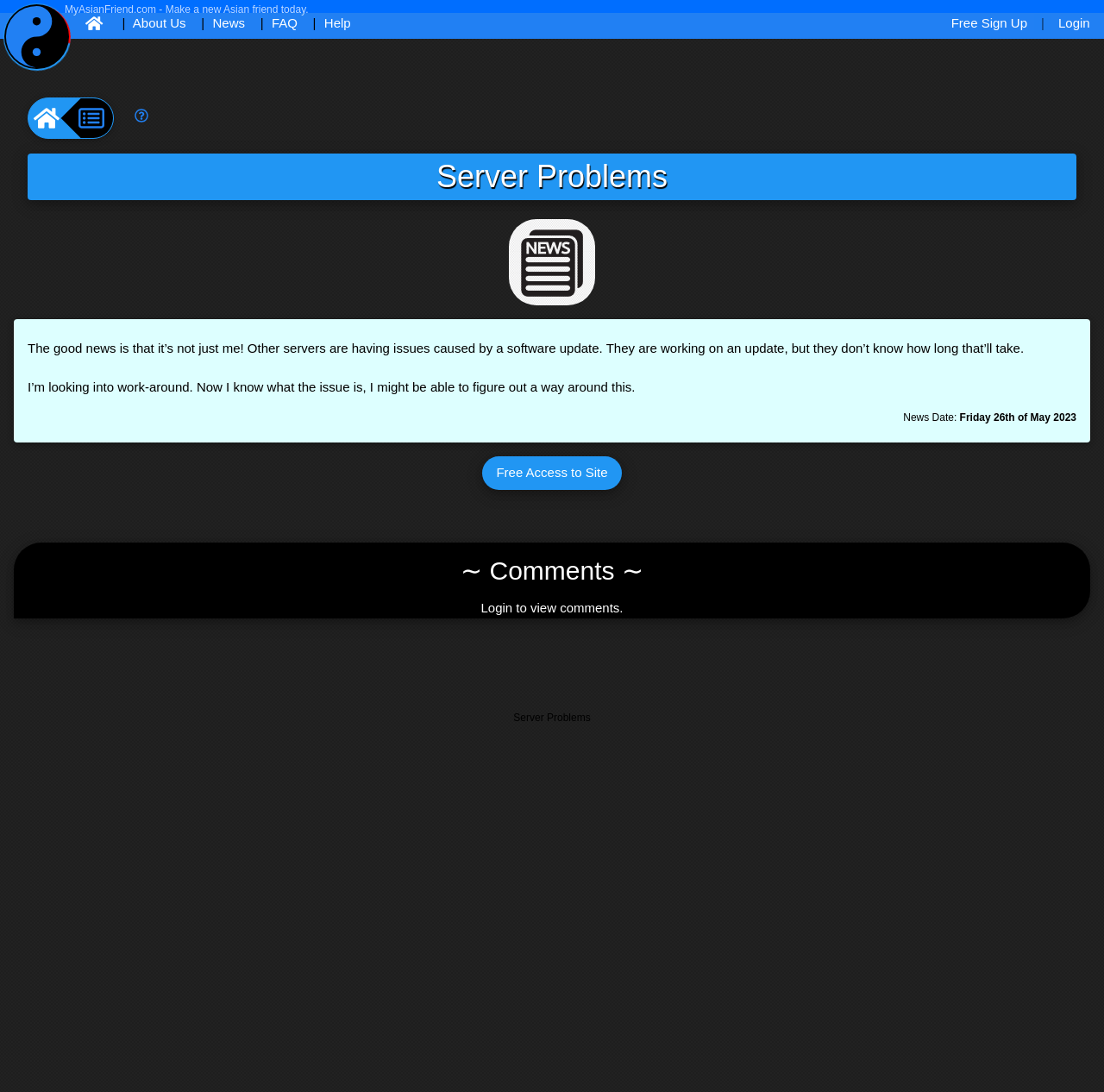Provide the bounding box coordinates of the HTML element described as: "Free Sign Up". The bounding box coordinates should be four float numbers between 0 and 1, i.e., [left, top, right, bottom].

[0.855, 0.013, 0.937, 0.03]